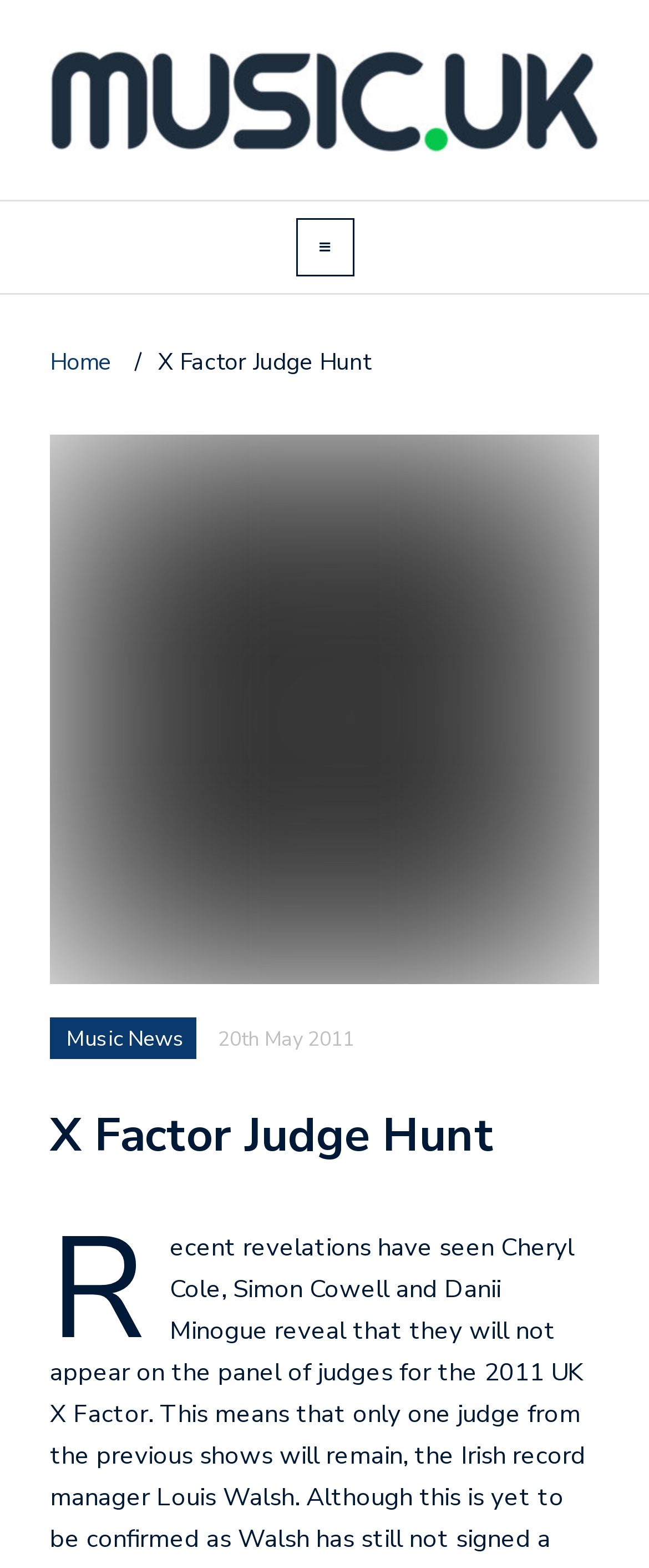Identify the bounding box of the UI element that matches this description: "Home".

[0.077, 0.221, 0.182, 0.241]